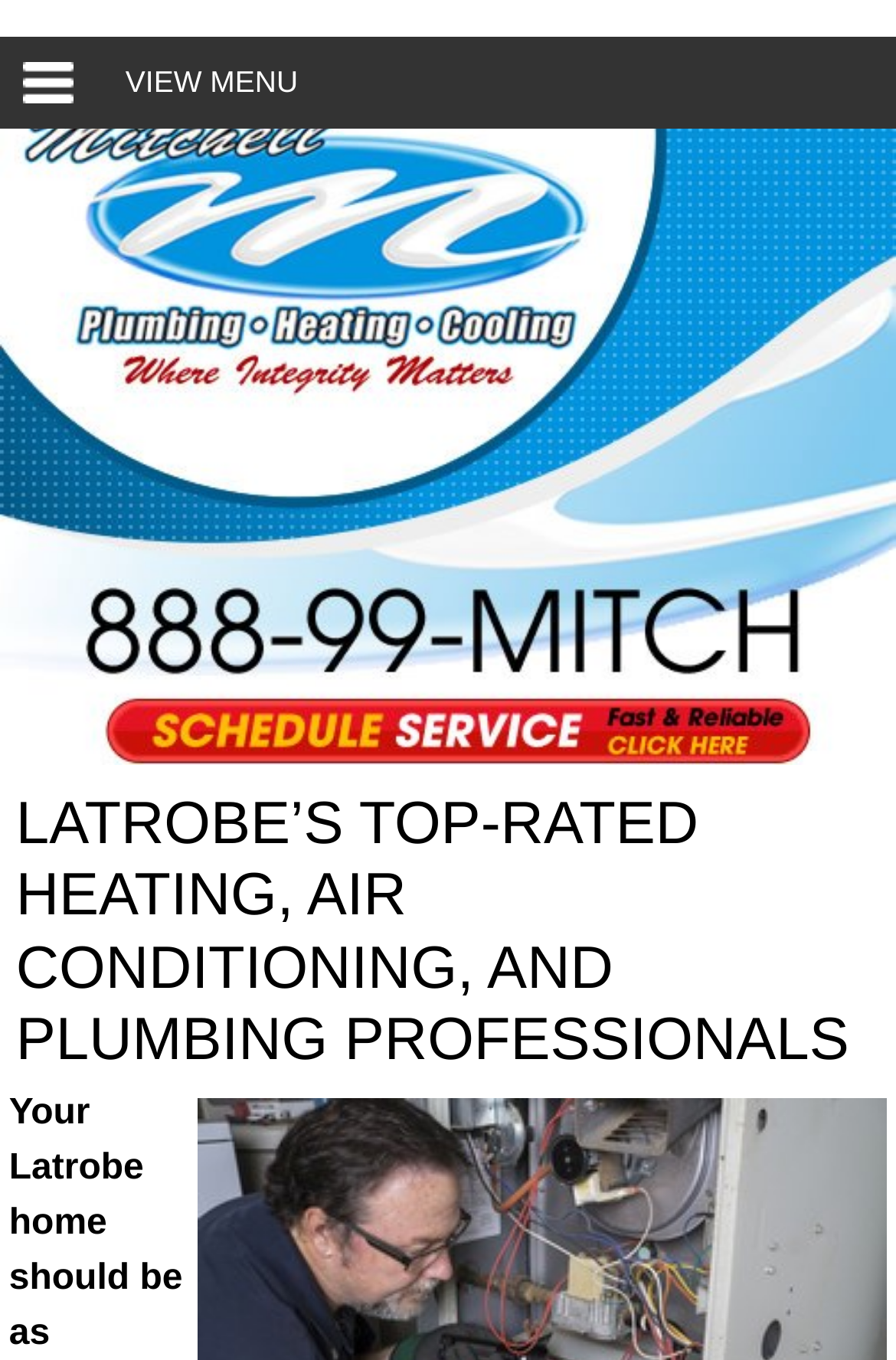Determine the bounding box for the UI element as described: "title="Opens in a new window"". The coordinates should be represented as four float numbers between 0 and 1, formatted as [left, top, right, bottom].

[0.0, 0.512, 1.0, 0.561]